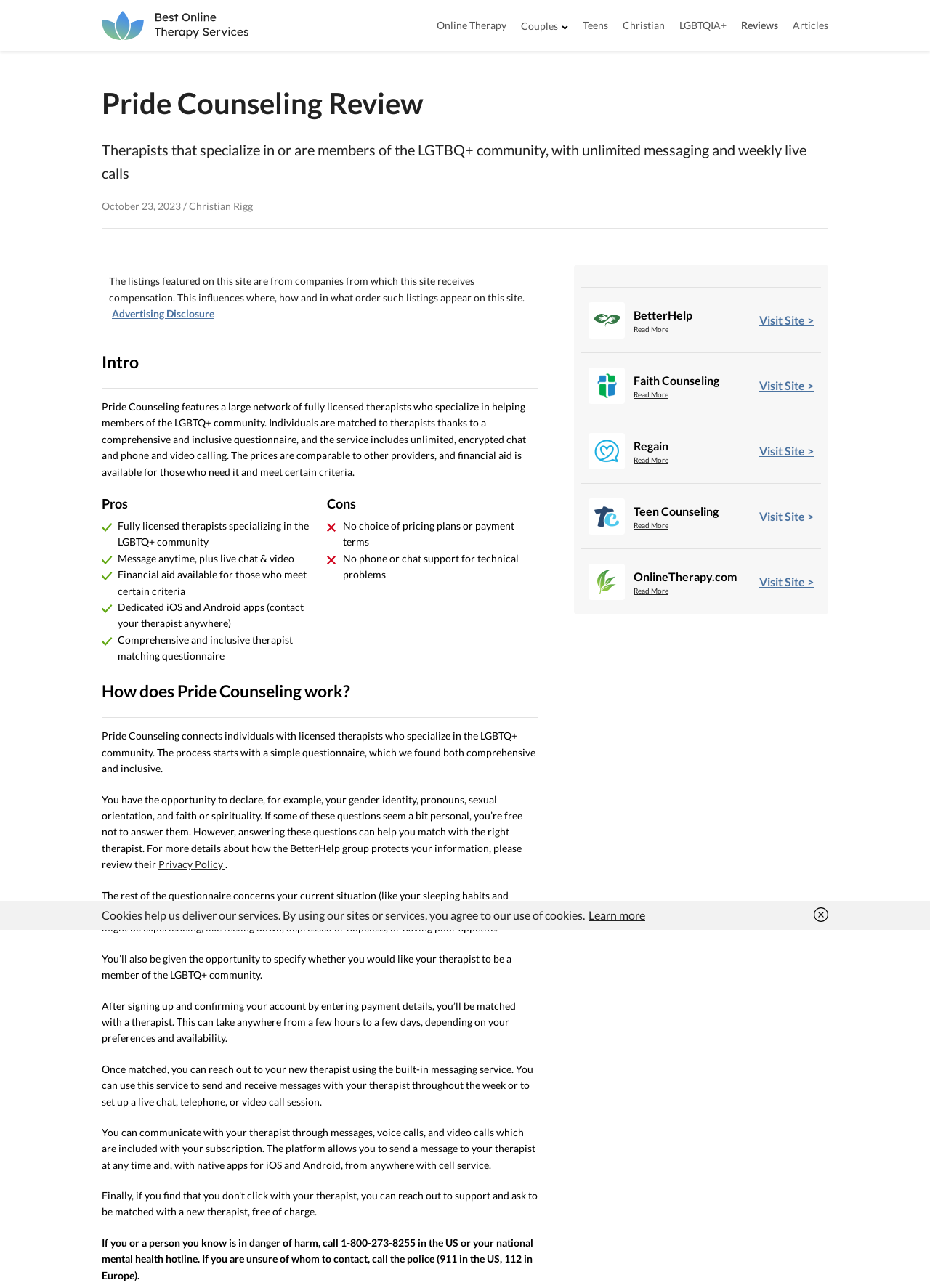Please specify the bounding box coordinates of the clickable section necessary to execute the following command: "Click the 'Subscribe' button".

None